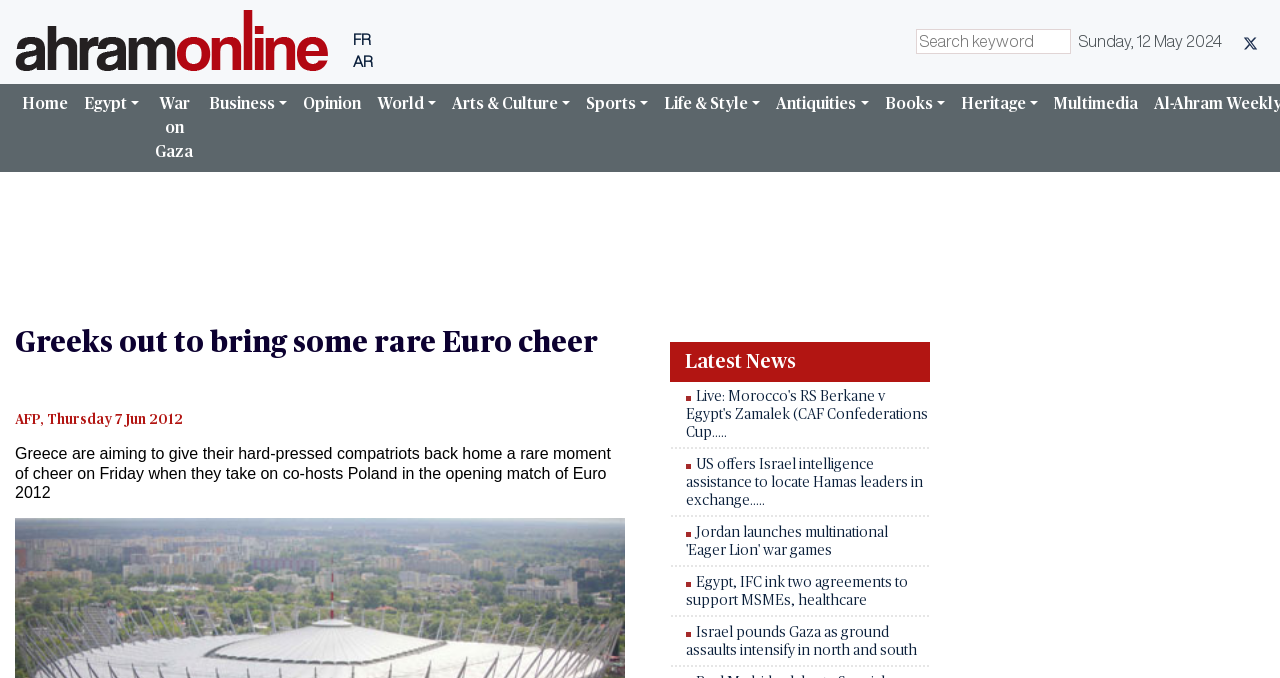What is the date displayed on the webpage?
Please look at the screenshot and answer in one word or a short phrase.

Sunday, 12 May 2024